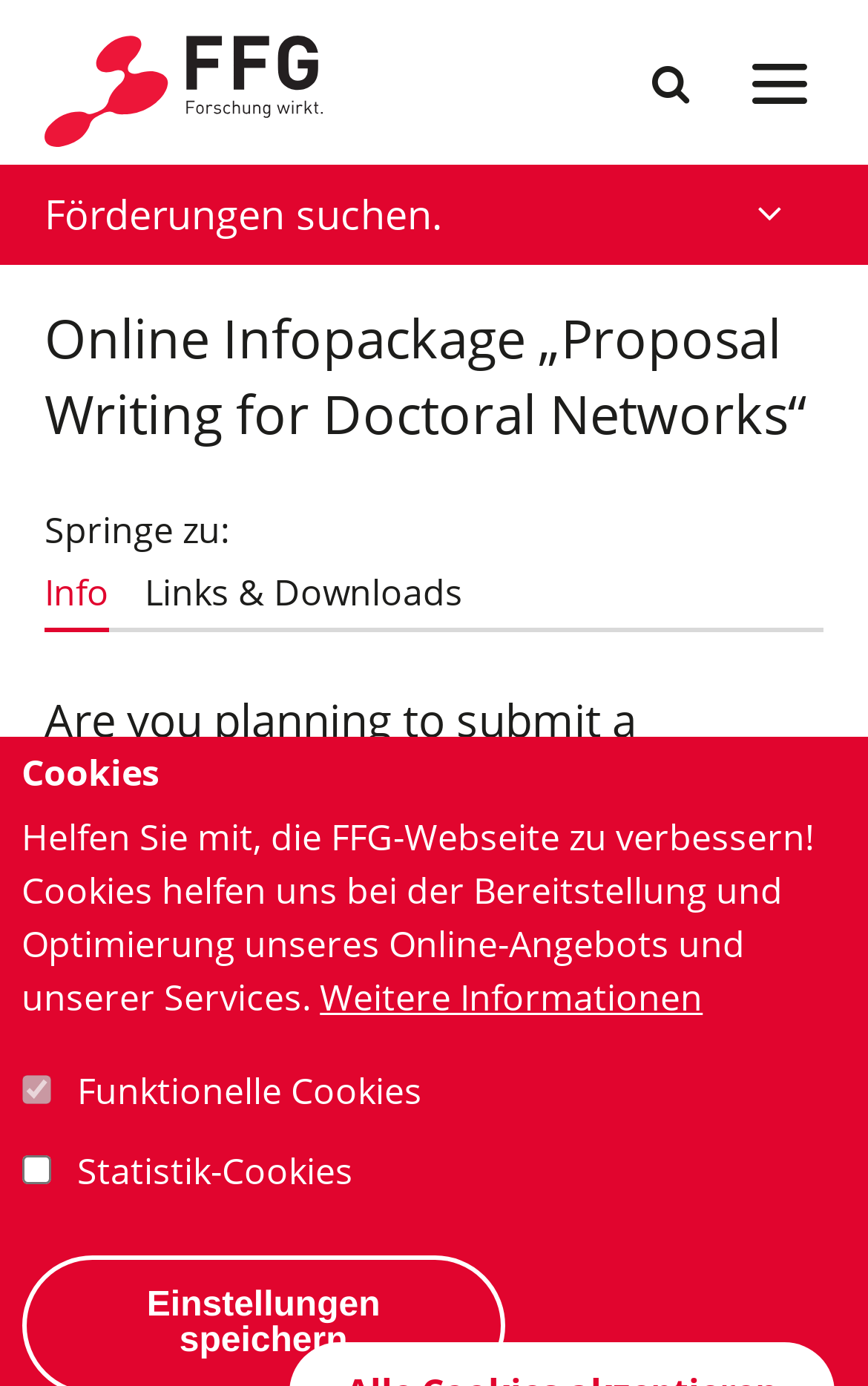Find the bounding box coordinates of the clickable element required to execute the following instruction: "Click the 'Info' link". Provide the coordinates as four float numbers between 0 and 1, i.e., [left, top, right, bottom].

[0.051, 0.402, 0.126, 0.457]